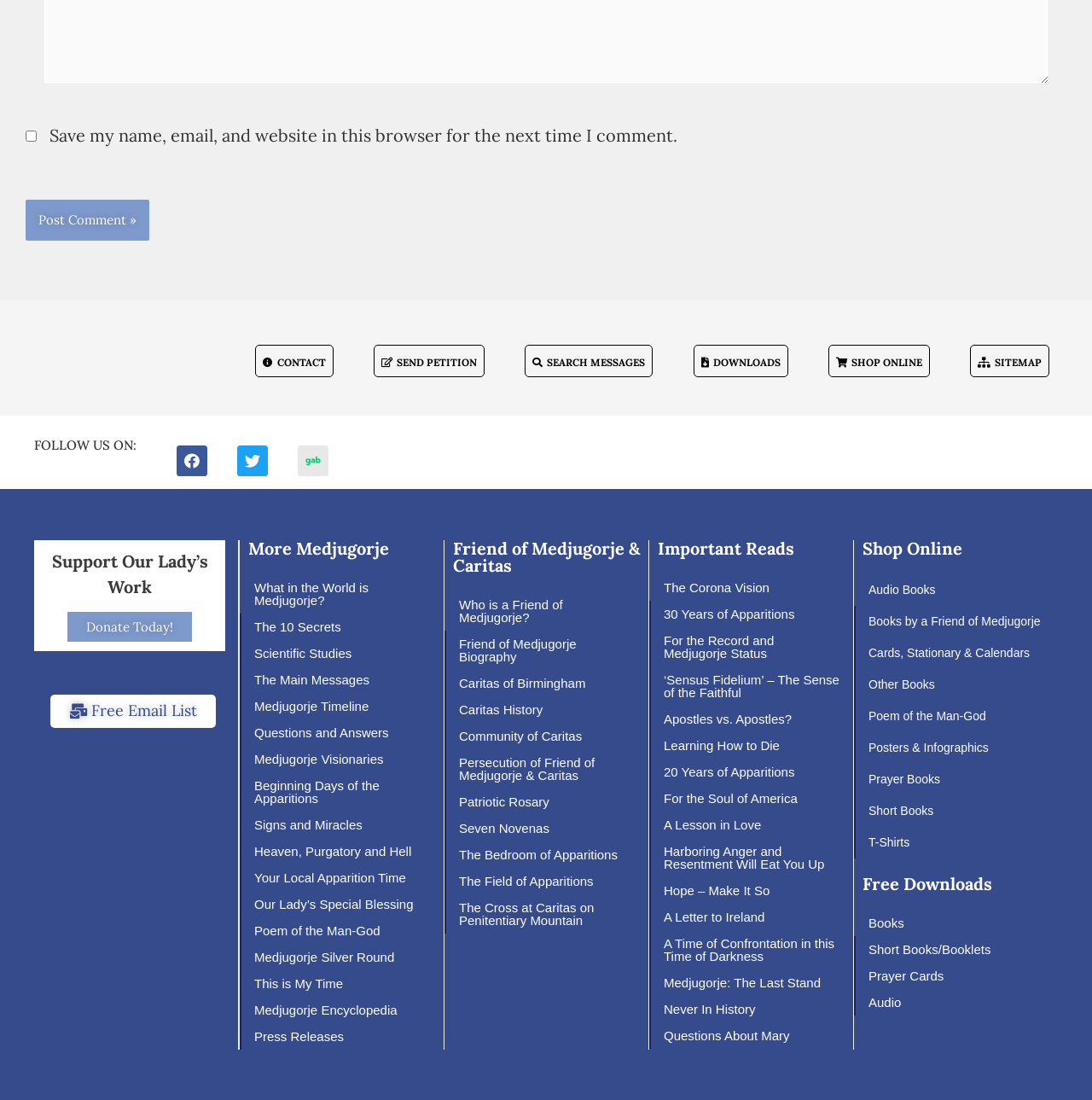What is the purpose of the checkbox at the top?
Respond to the question with a well-detailed and thorough answer.

The checkbox at the top of the webpage is labeled 'Save my name, email, and website in this browser for the next time I comment.' This suggests that its purpose is to save the user's comment information for future use.